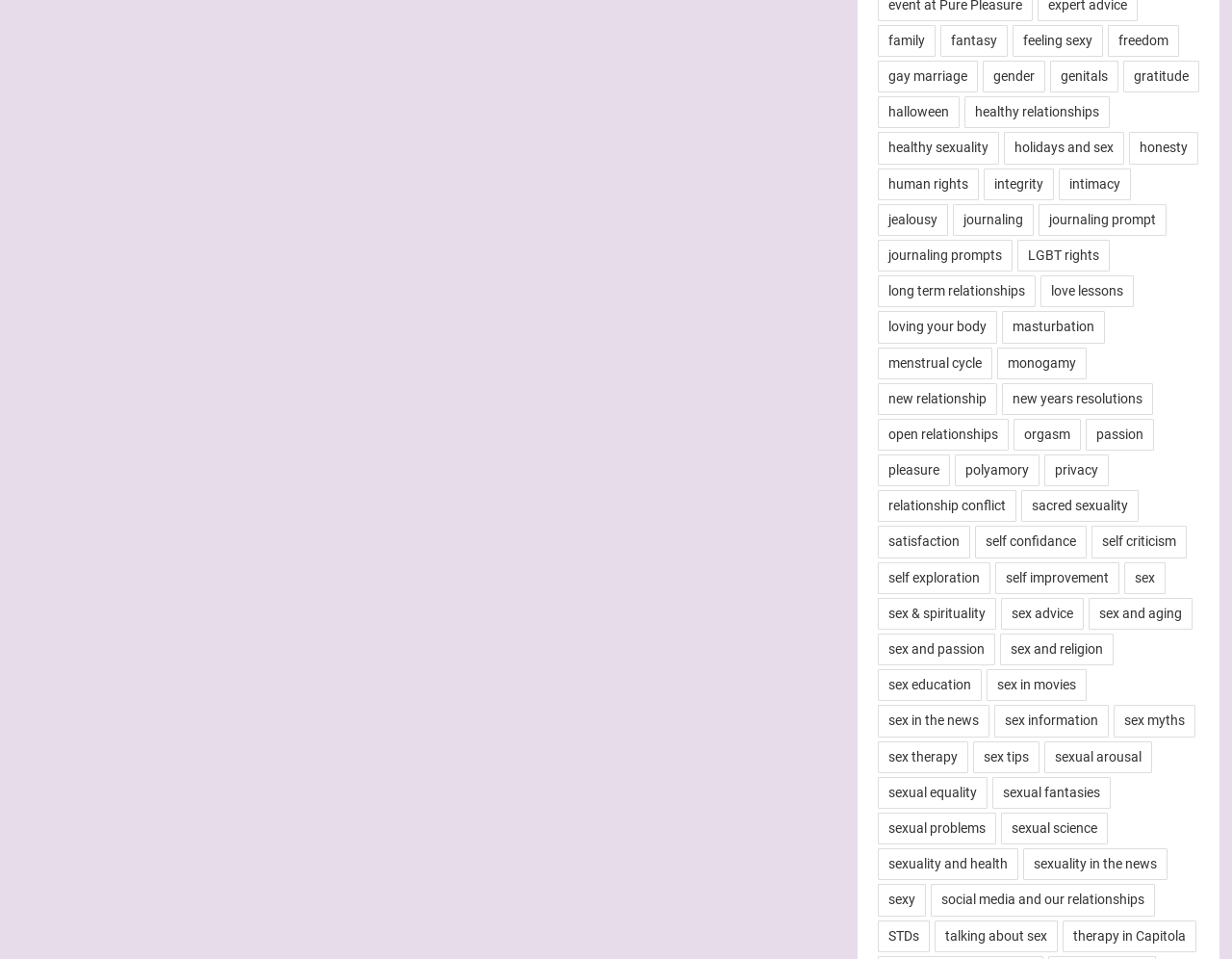Please determine the bounding box coordinates of the area that needs to be clicked to complete this task: 'browse the topic of passion'. The coordinates must be four float numbers between 0 and 1, formatted as [left, top, right, bottom].

[0.881, 0.437, 0.937, 0.47]